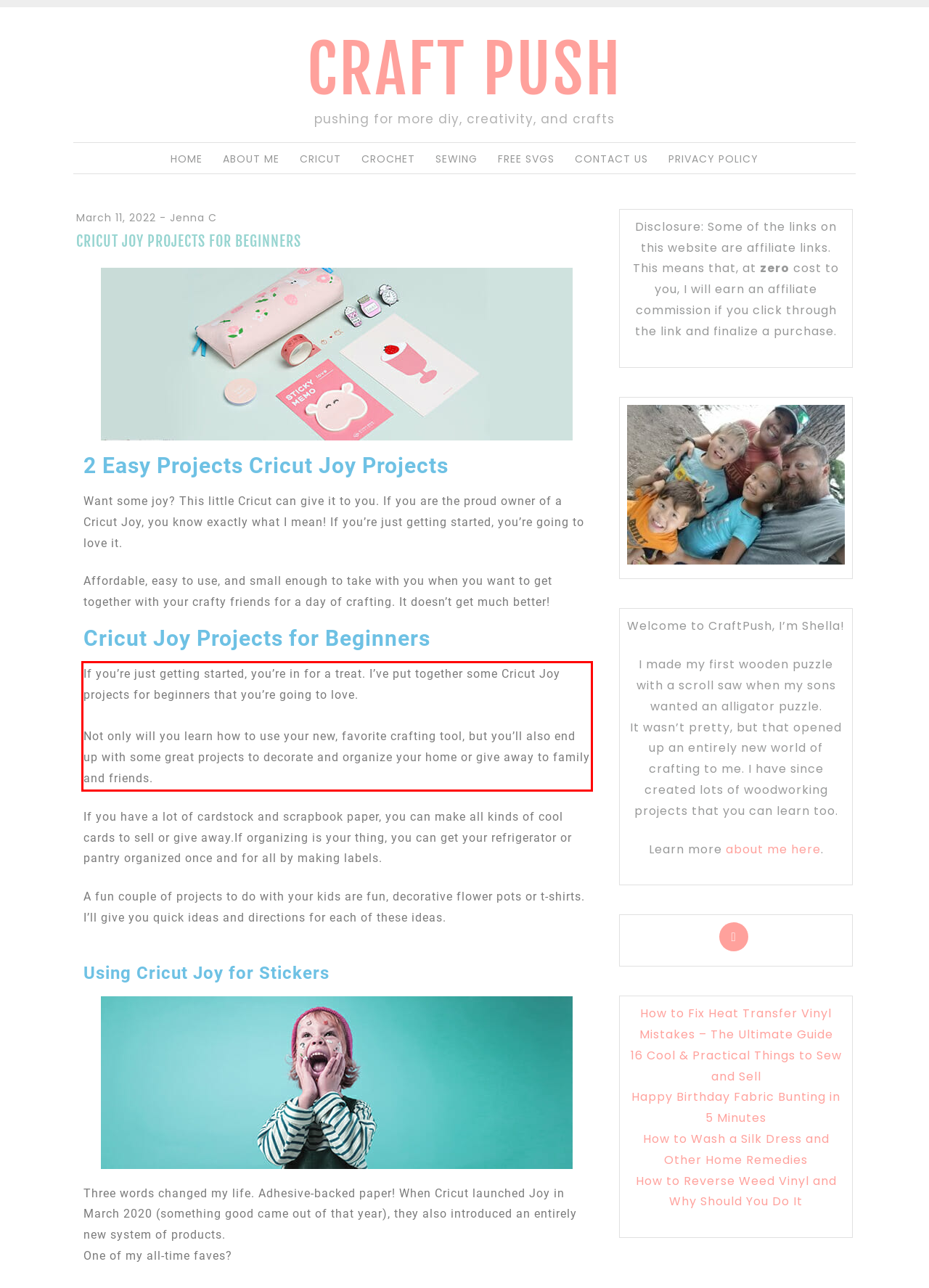Please examine the webpage screenshot containing a red bounding box and use OCR to recognize and output the text inside the red bounding box.

If you’re just getting started, you’re in for a treat. I’ve put together some Cricut Joy projects for beginners that you’re going to love. Not only will you learn how to use your new, favorite crafting tool, but you’ll also end up with some great projects to decorate and organize your home or give away to family and friends.